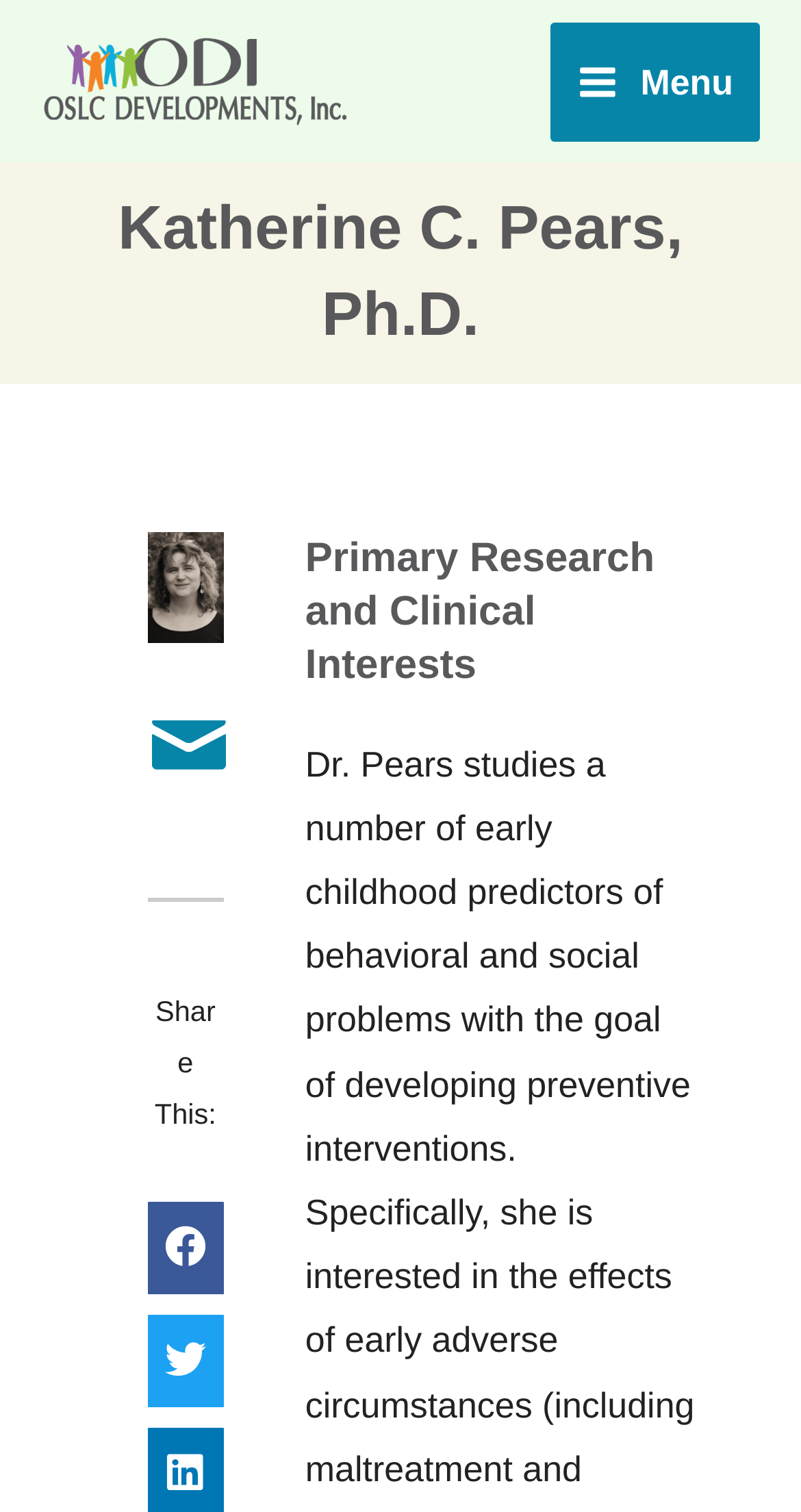Create a detailed narrative of the webpage’s visual and textual elements.

The webpage is about Katherine C. Pears, Ph.D., and her affiliation with OSLC Developments, Inc. (ODI). At the top-left corner, there is a logo image of OSLC Developments Inc. (ODI) with a link to the organization's website. 

Below the logo, there is a heading that displays Katherine C. Pears' name and title. To the right of the heading, there are two social media links and a "Send Email" link. 

Above the heading, there is a main menu button located at the top-right corner, which is not expanded. The button has an icon image. 

At the very top of the page, there is a wide banner image that spans the entire width of the page. 

Further down, there is a heading that outlines Katherine C. Pears' primary research and clinical interests.